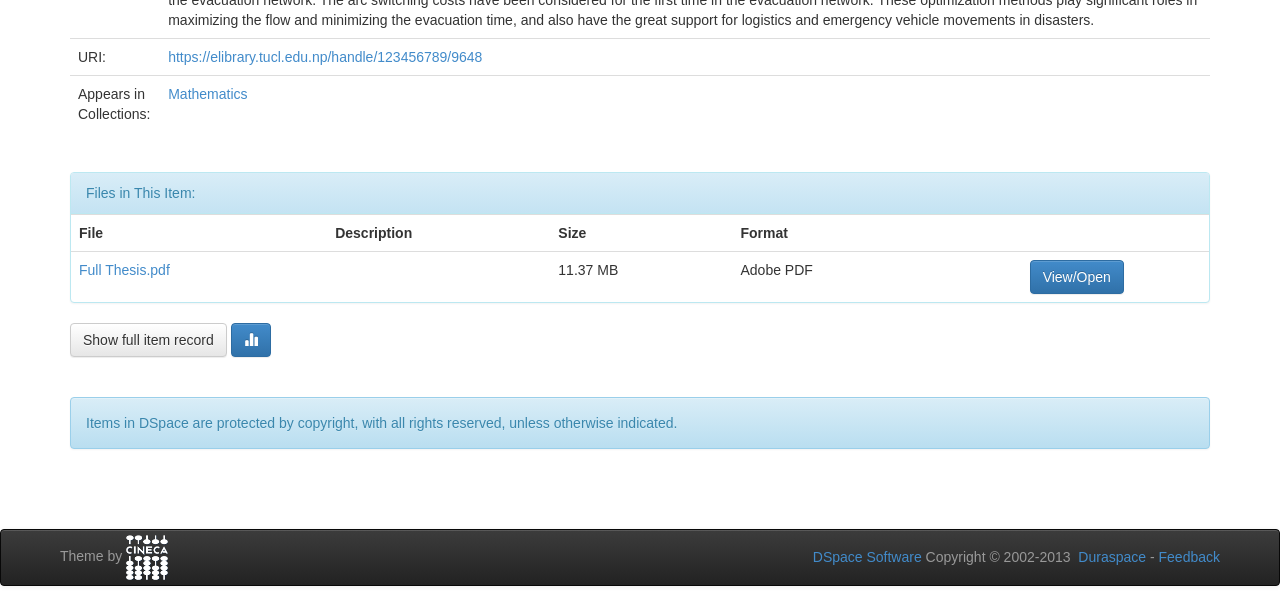Refer to the image and answer the question with as much detail as possible: What is the collection that the thesis appears in?

I found the collection by looking at the gridcell element with the text 'Mathematics' which is in the row with the text 'Appears in Collections:'.